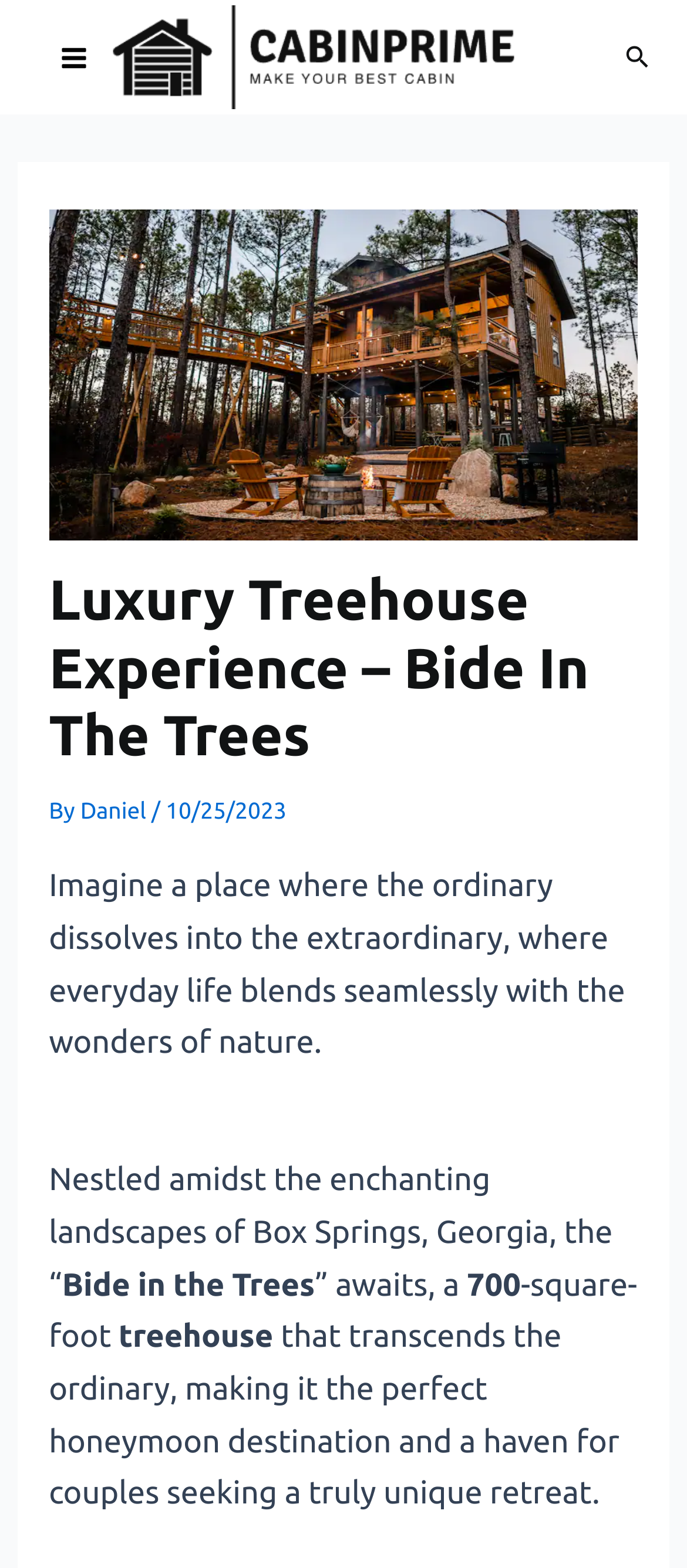How many square feet is the treehouse?
Please give a detailed and elaborate explanation in response to the question.

I found the answer by reading the text in the header section, which says '700-square-foot treehouse'. This indicates that the treehouse is 700 square feet in size.